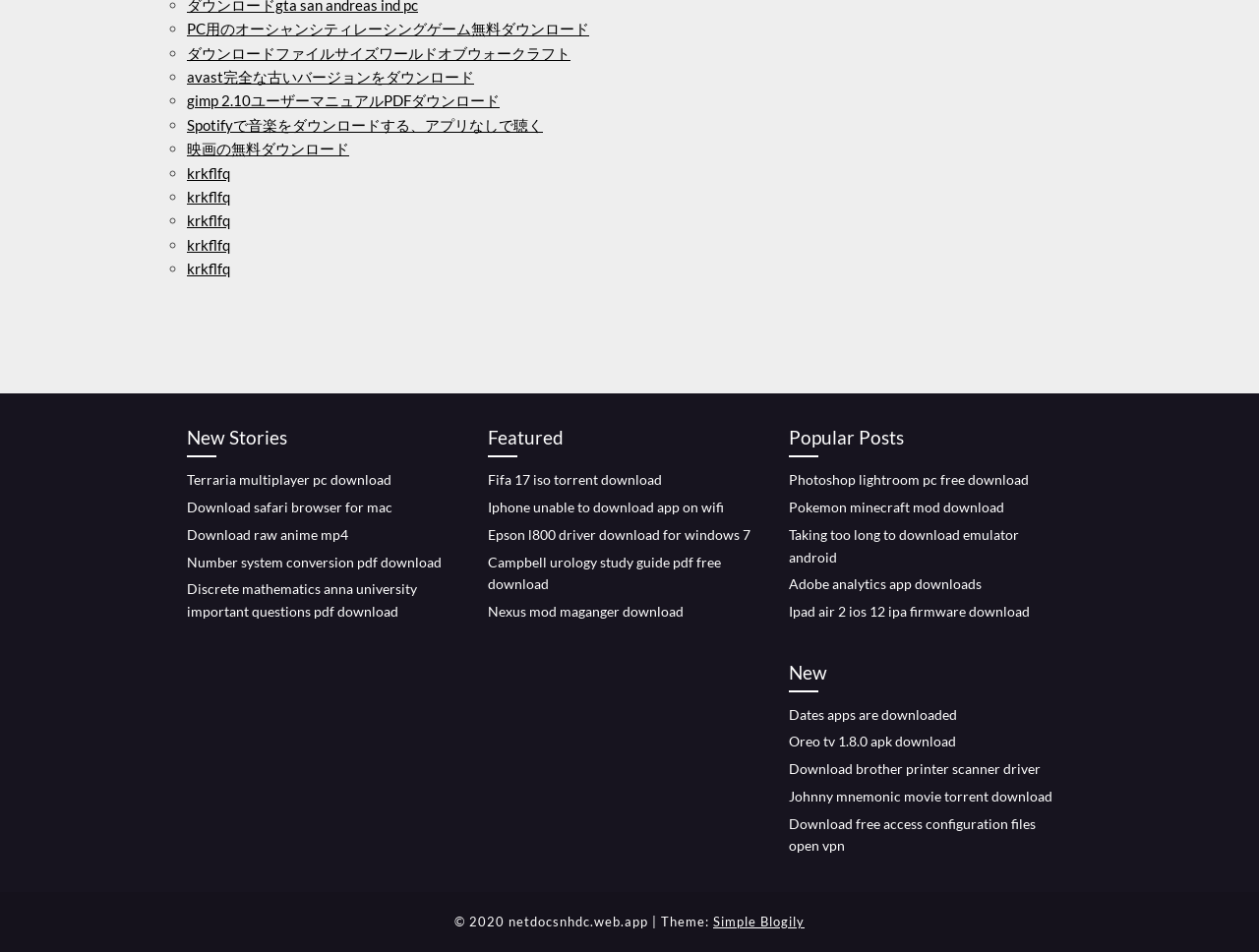Specify the bounding box coordinates of the region I need to click to perform the following instruction: "Download Photoshop lightroom pc free". The coordinates must be four float numbers in the range of 0 to 1, i.e., [left, top, right, bottom].

[0.627, 0.495, 0.817, 0.513]